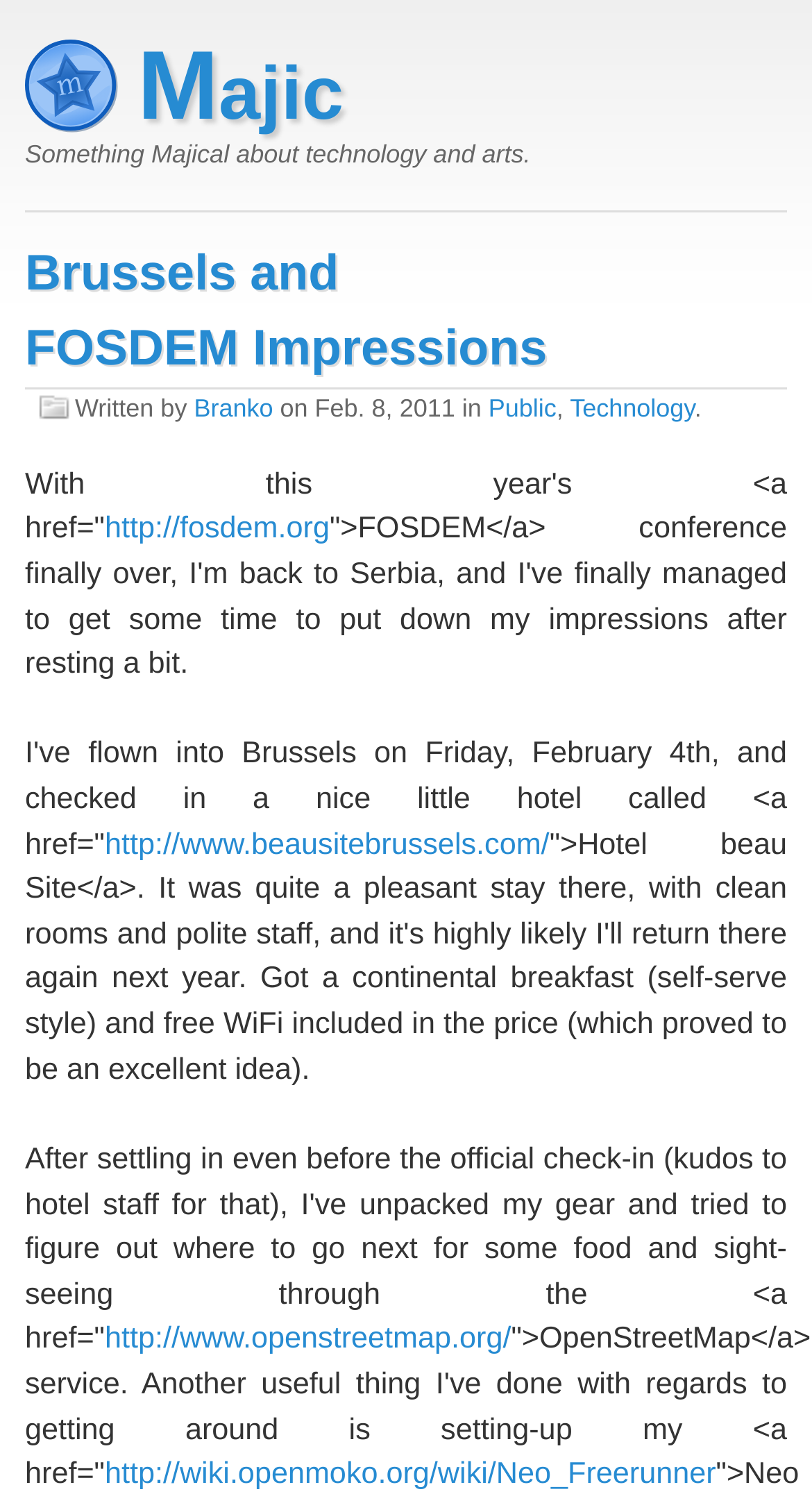Identify the bounding box coordinates of the section to be clicked to complete the task described by the following instruction: "Click on the link to FOSDEM website". The coordinates should be four float numbers between 0 and 1, formatted as [left, top, right, bottom].

[0.129, 0.344, 0.406, 0.366]